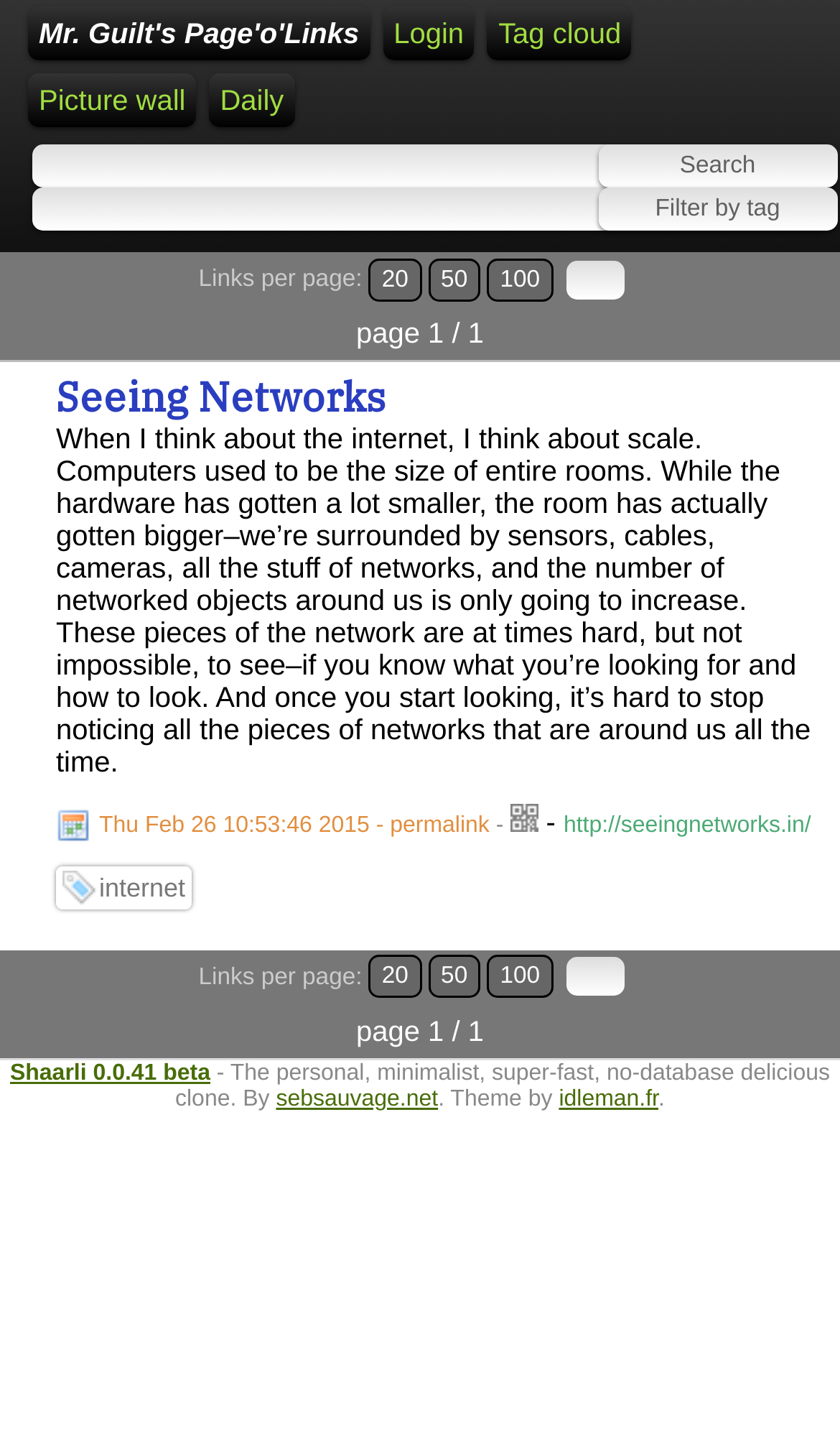Using the information shown in the image, answer the question with as much detail as possible: What is the current page number?

I found the answer by looking at the text 'page 1 / 1' which is located at the bottom of the webpage, indicating that the current page number is 1.